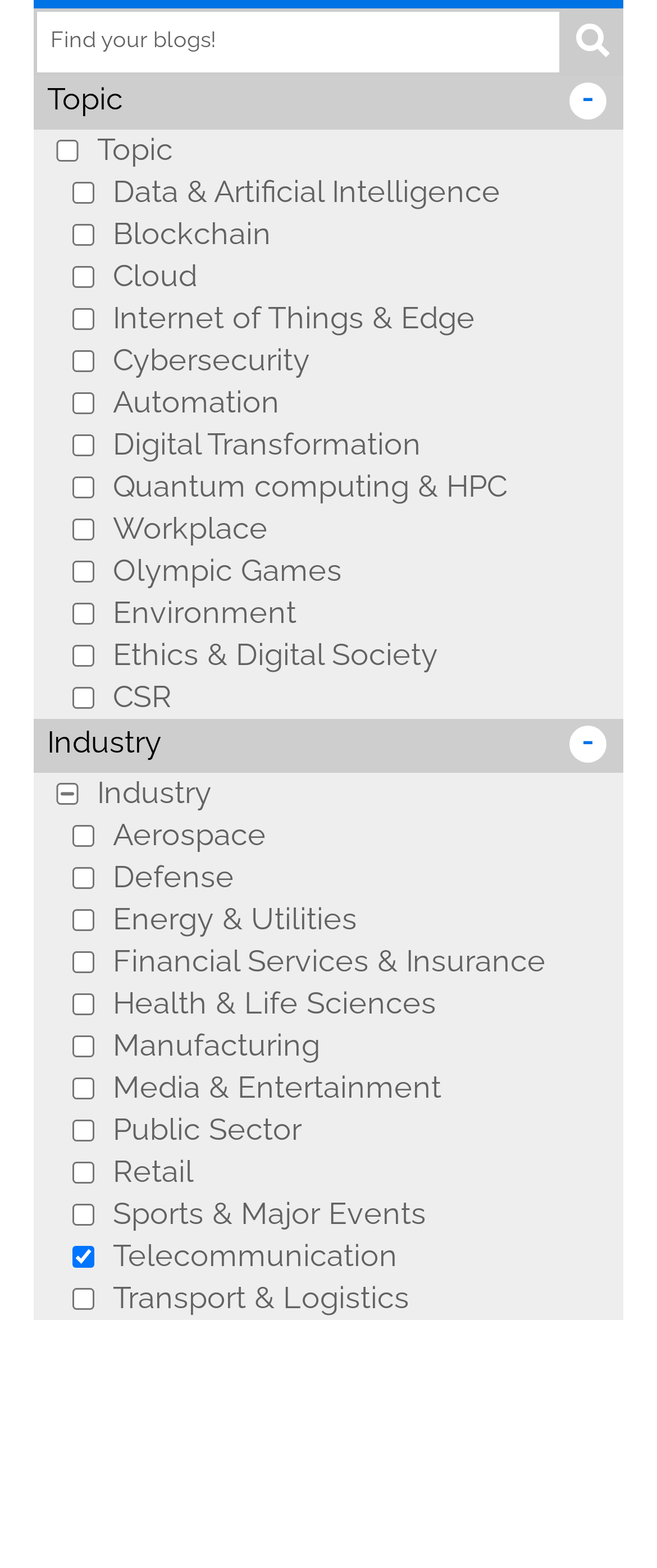Locate the bounding box coordinates of the clickable region to complete the following instruction: "Contact Us."

None